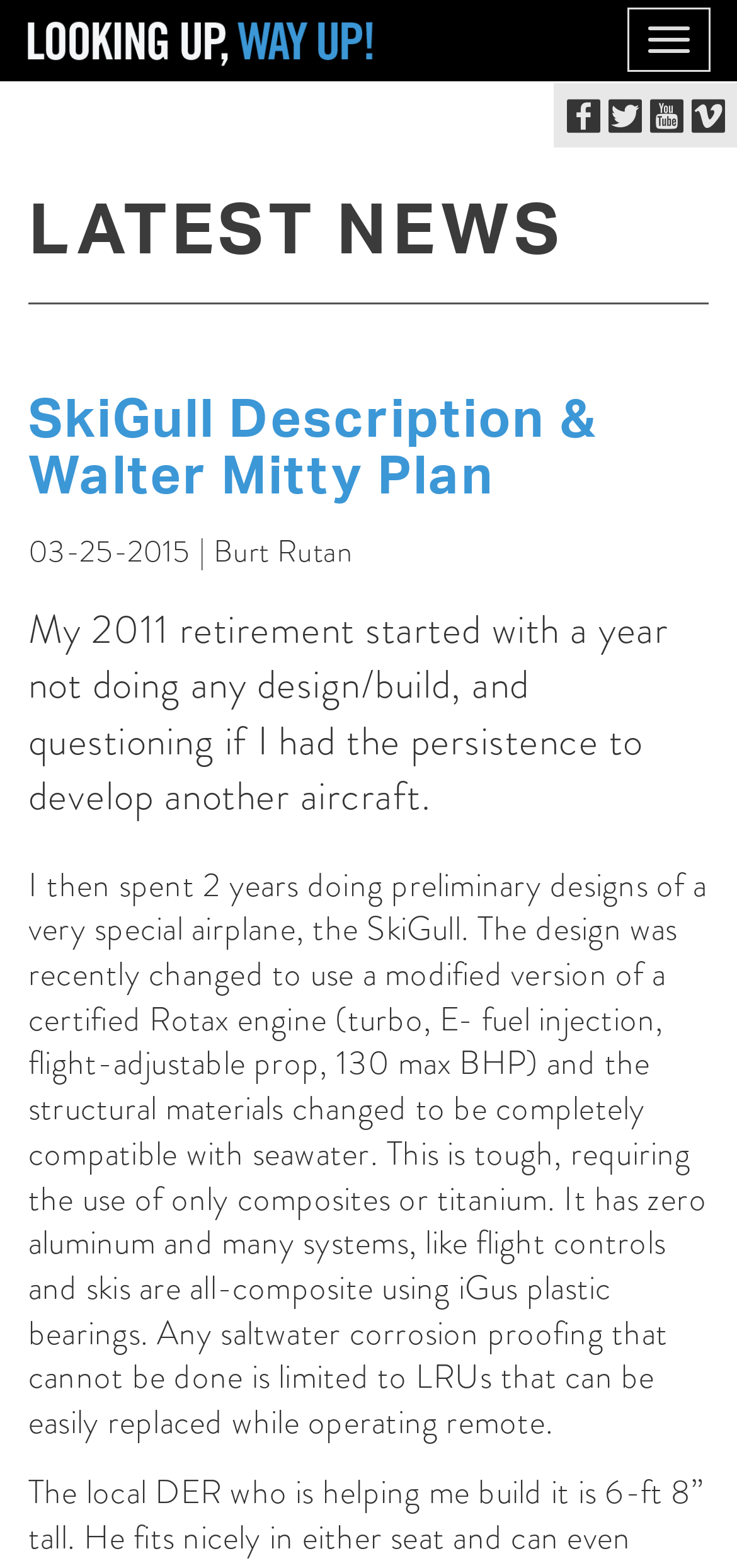What is the purpose of using titanium in the SkiGull?
Based on the visual content, answer with a single word or a brief phrase.

Saltwater corrosion proofing